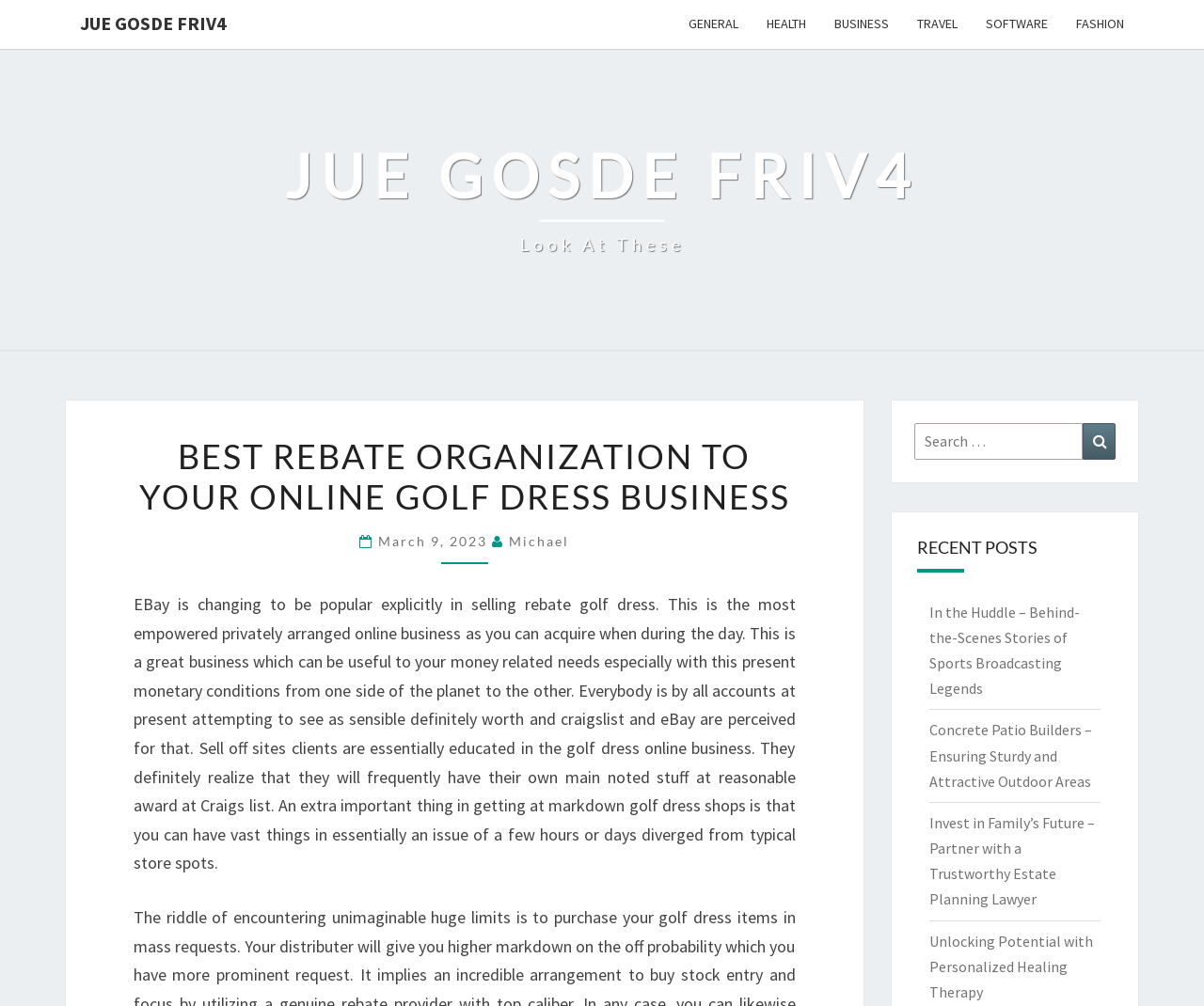What is the date of the article?
Can you give a detailed and elaborate answer to the question?

The date of the article can be found in the header section of the webpage, where it is written as 'March 9, 2023' next to the author's name, Michael.